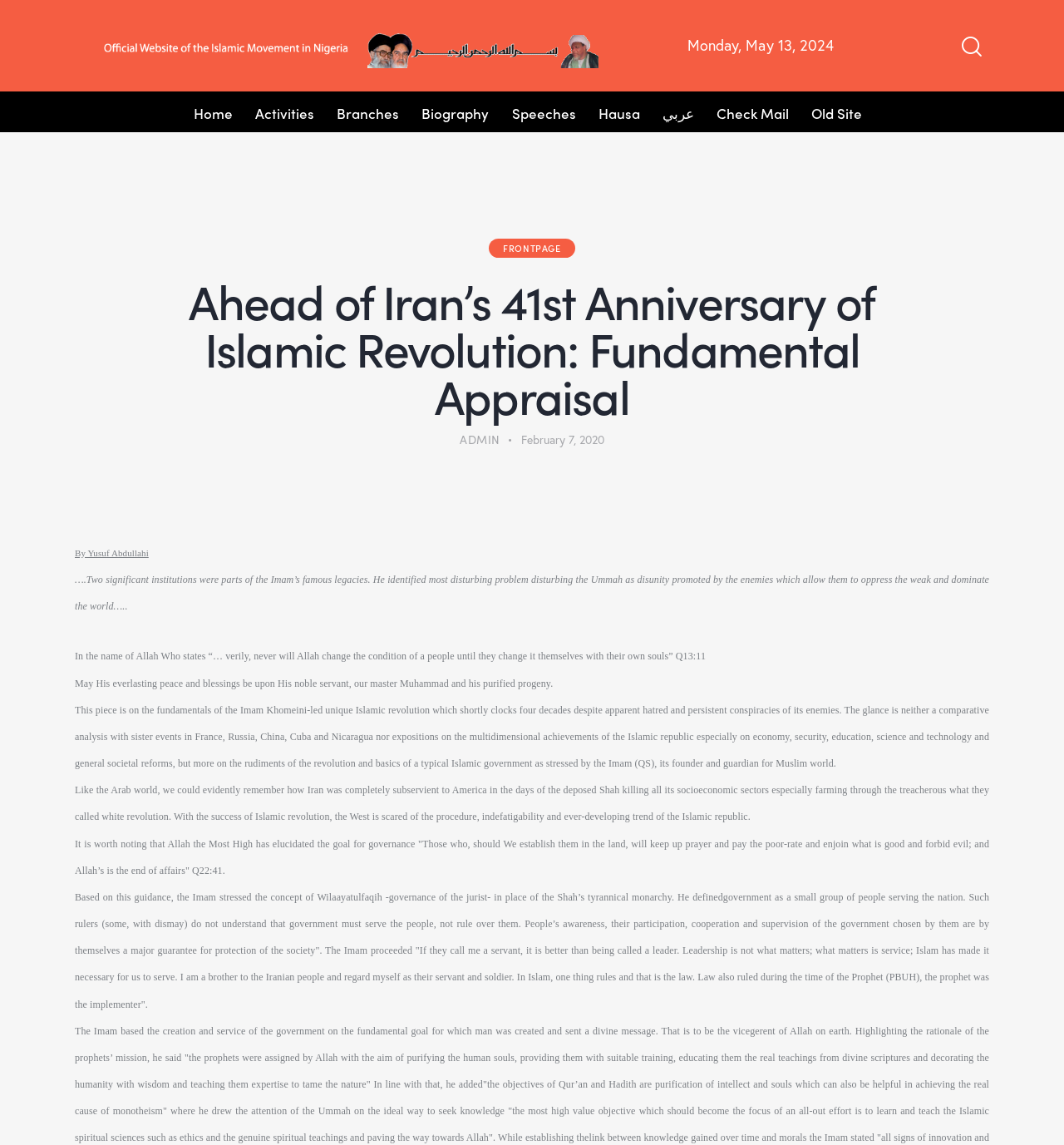What is the name of the author of the article?
Give a single word or phrase as your answer by examining the image.

Yusuf Abdullahi